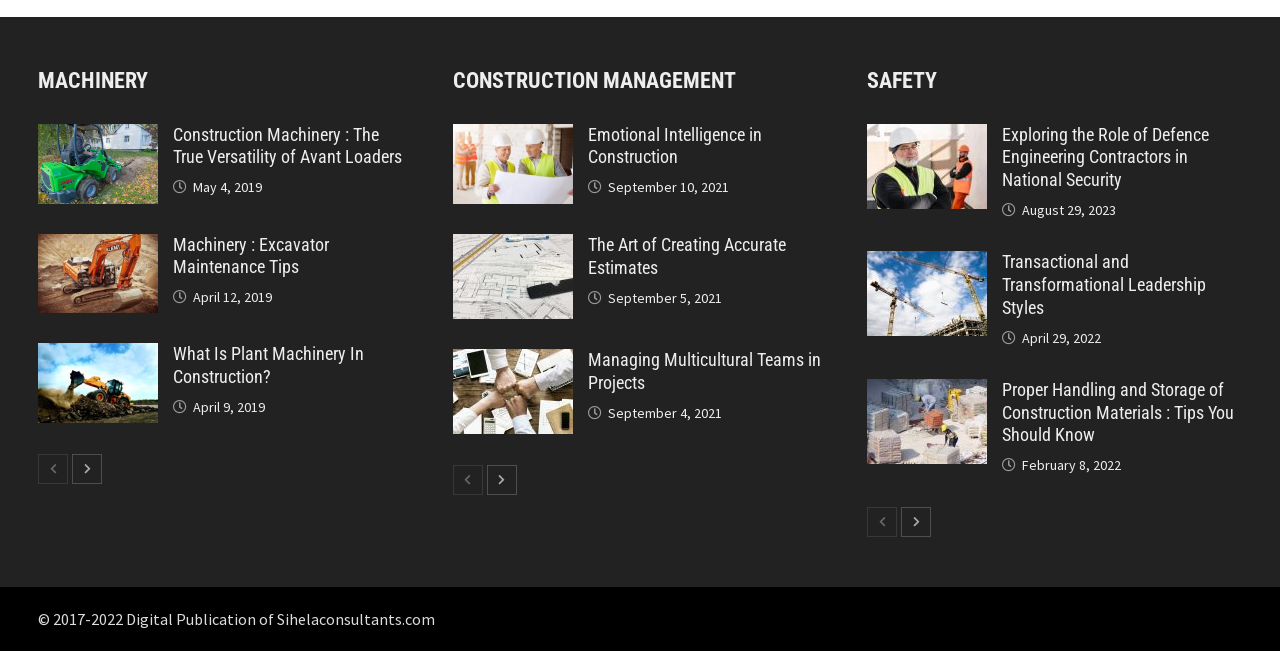Extract the bounding box coordinates of the UI element described by: "Central Asia". The coordinates should include four float numbers ranging from 0 to 1, e.g., [left, top, right, bottom].

None